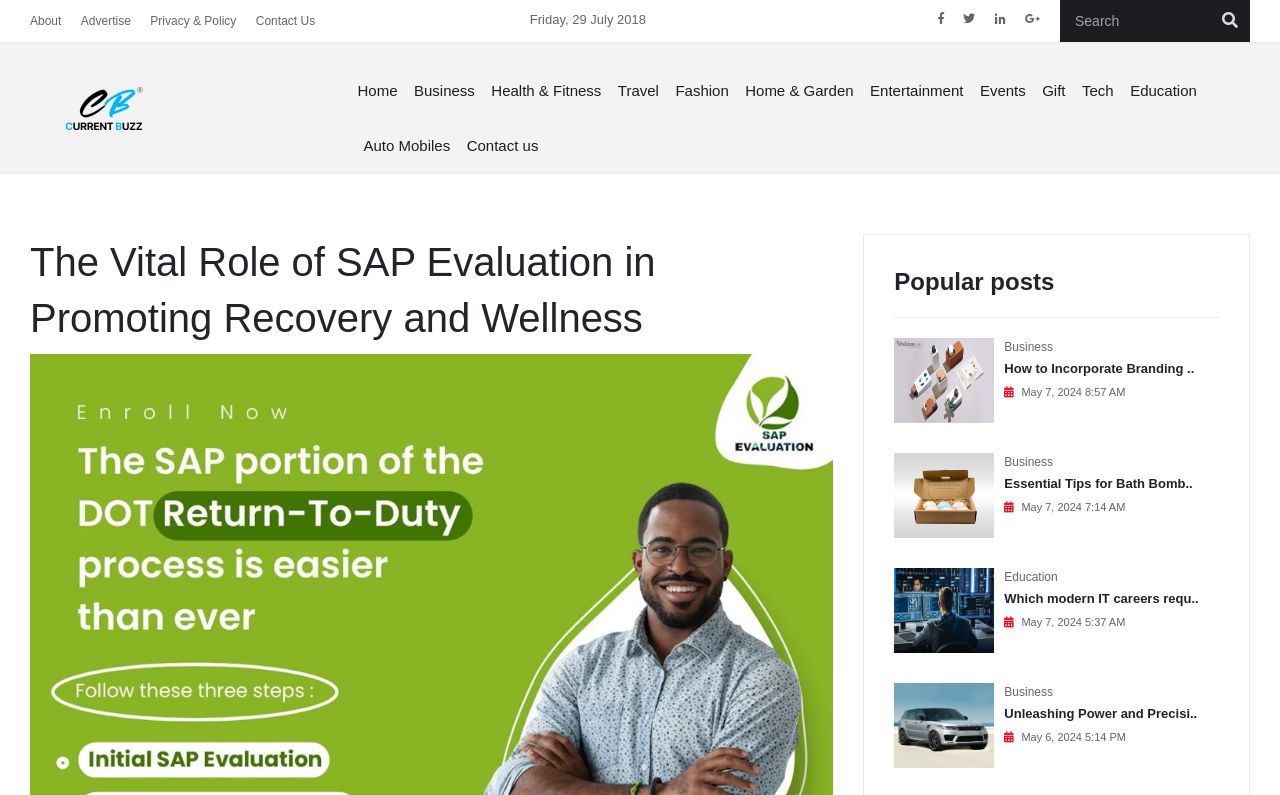Explain the webpage in detail, including its primary components.

This webpage is a blog hub featuring various guest posts from diverse experts. At the top, there are navigation links to "About", "Advertise", "Privacy & Policy", and "Contact Us". Next to these links, there is a search bar with a magnifying glass icon. 

Below the navigation links, there is a header logo on the left, accompanied by social media icons on the right. Underneath the header logo, there is a horizontal menu with links to different categories, including "Home", "Business", "Health & Fitness", "Travel", and more.

The main content of the webpage is divided into two sections. On the left, there is a featured article titled "The Vital Role of SAP Evaluation in Promoting Recovery and Wellness". Below this article, there are several popular posts, each with a title, a brief description, and an image. These posts are categorized under topics like "Business", "Education", and more. Each post also has a timestamp indicating when it was published.

On the right side of the webpage, there is a section titled "Popular posts" with a list of links to various articles. These articles have titles like "Custom Boxes", "How to Incorporate Branding..", "Bath Bomb Packaging", and more. Each article has a corresponding image and a timestamp.